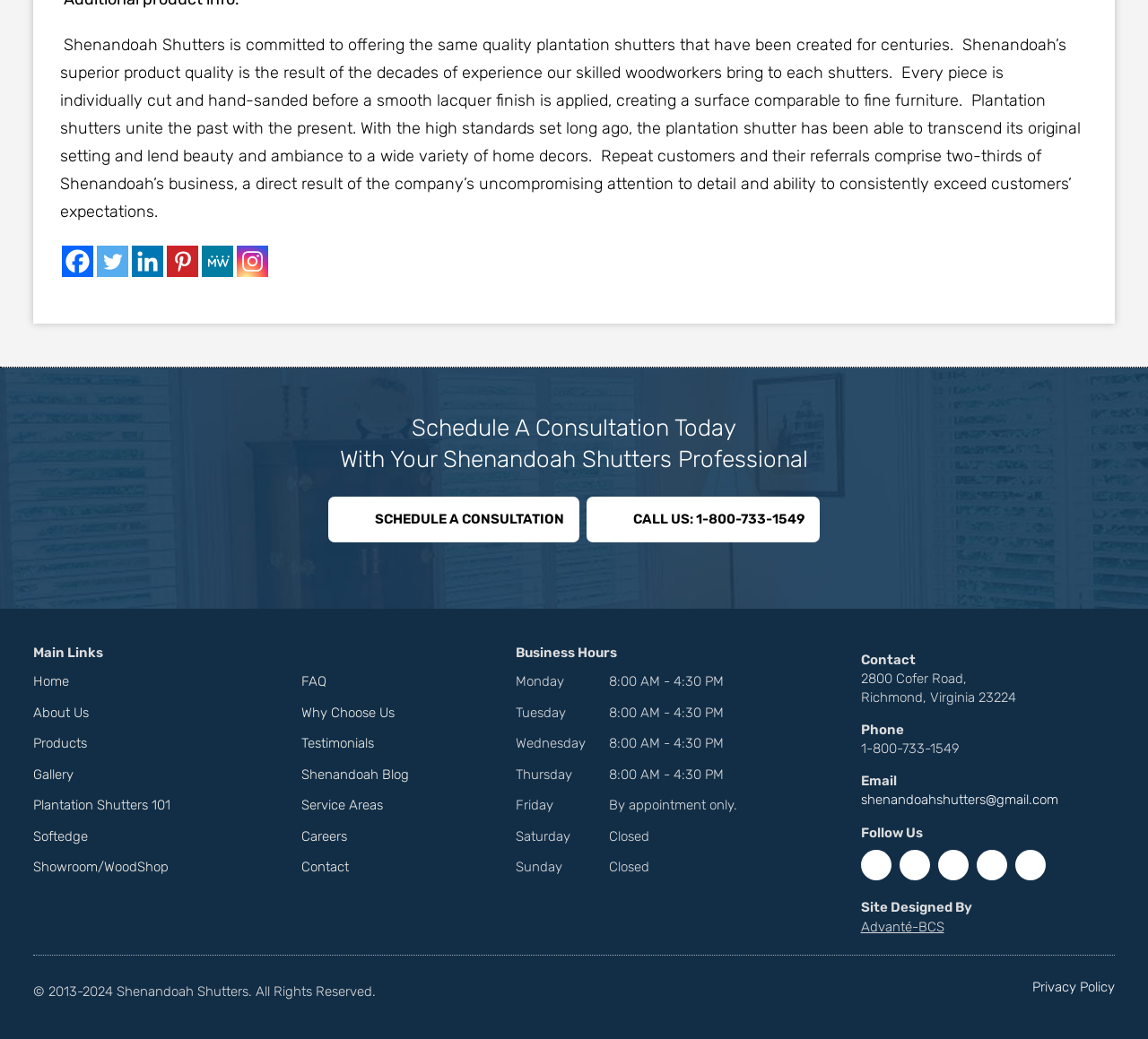What social media platforms can Shenandoah Shutters be found on?
Refer to the image and provide a one-word or short phrase answer.

Facebook, Twitter, Linkedin, Pinterest, MeWe, Instagram